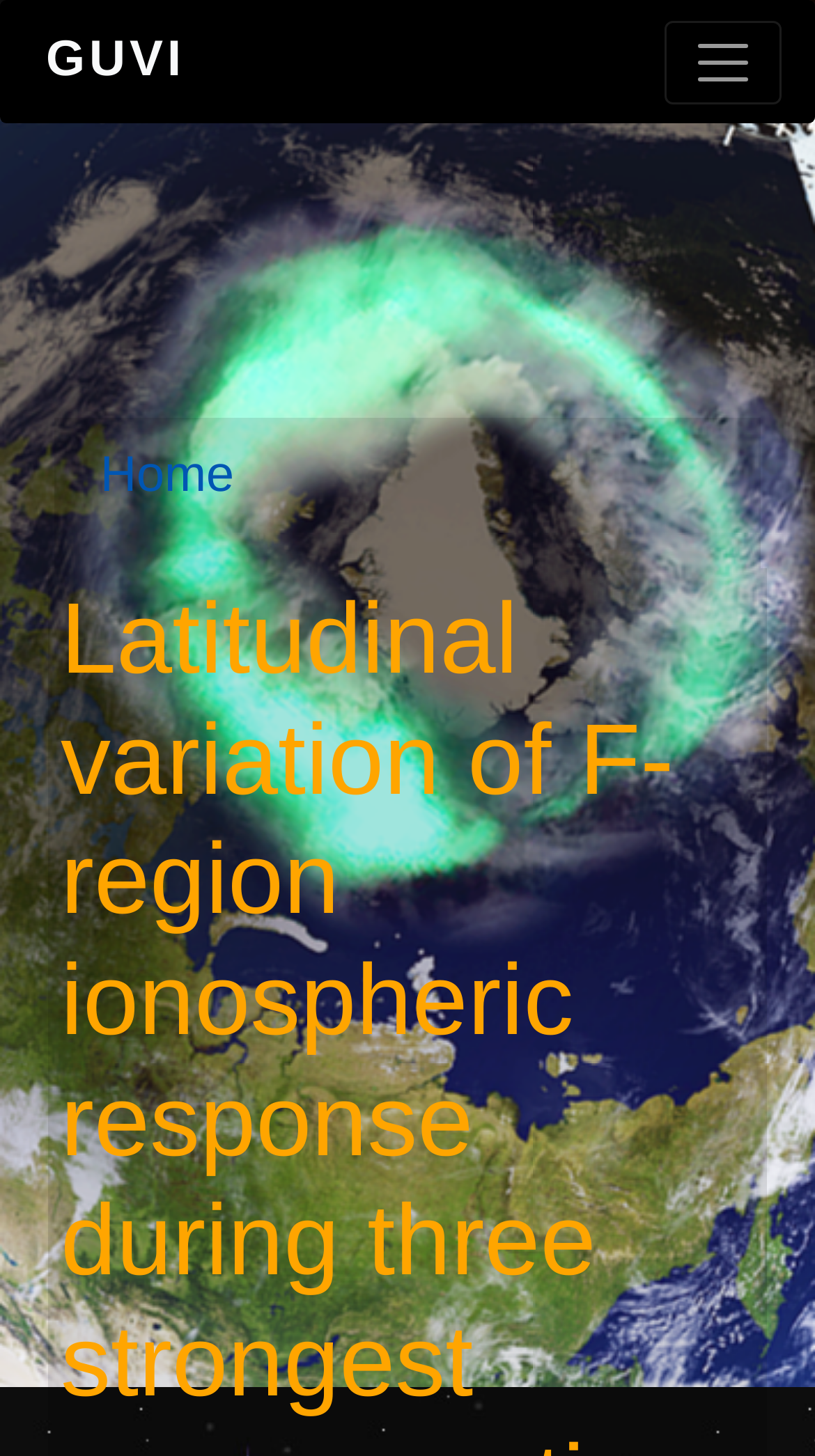Provide the bounding box coordinates for the UI element that is described as: "Home".

[0.123, 0.307, 0.287, 0.346]